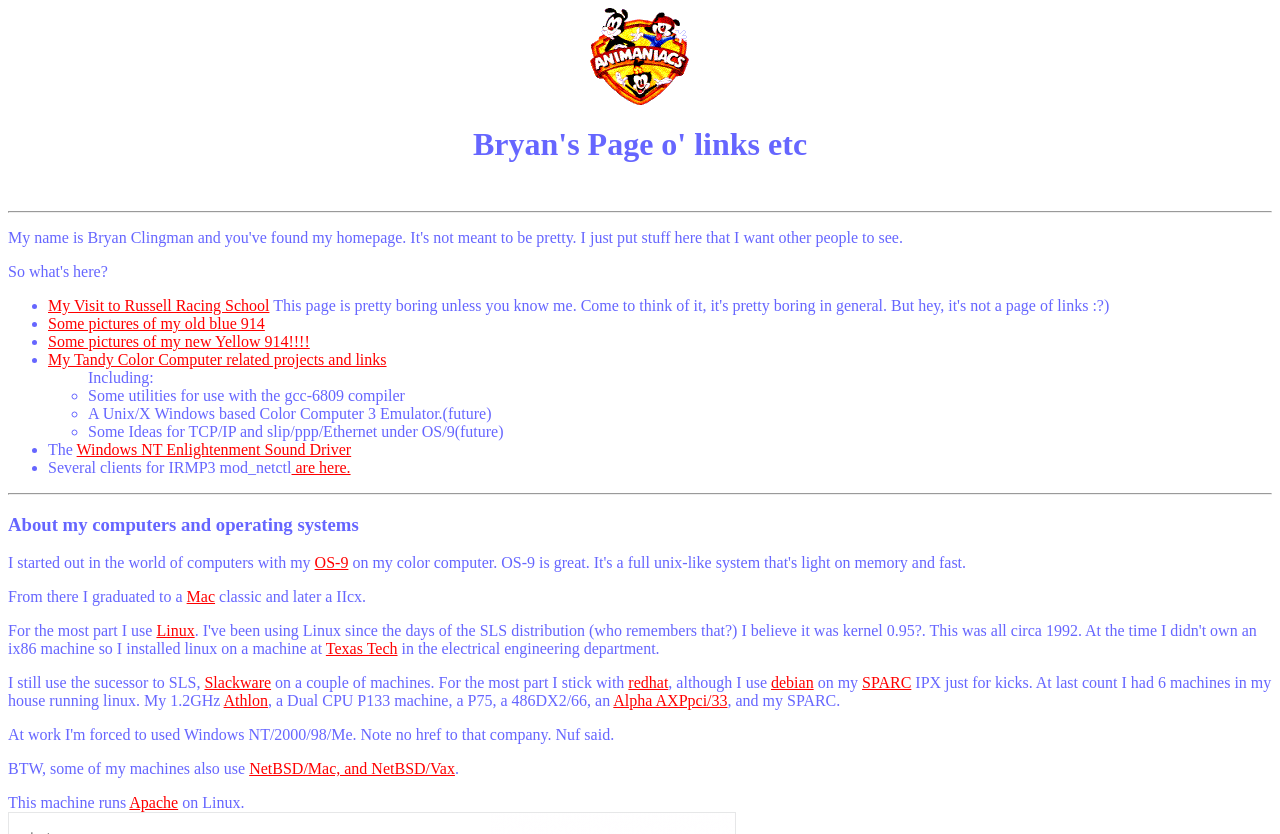Pinpoint the bounding box coordinates of the element to be clicked to execute the instruction: "Read about my computers and operating systems".

[0.006, 0.616, 0.994, 0.642]